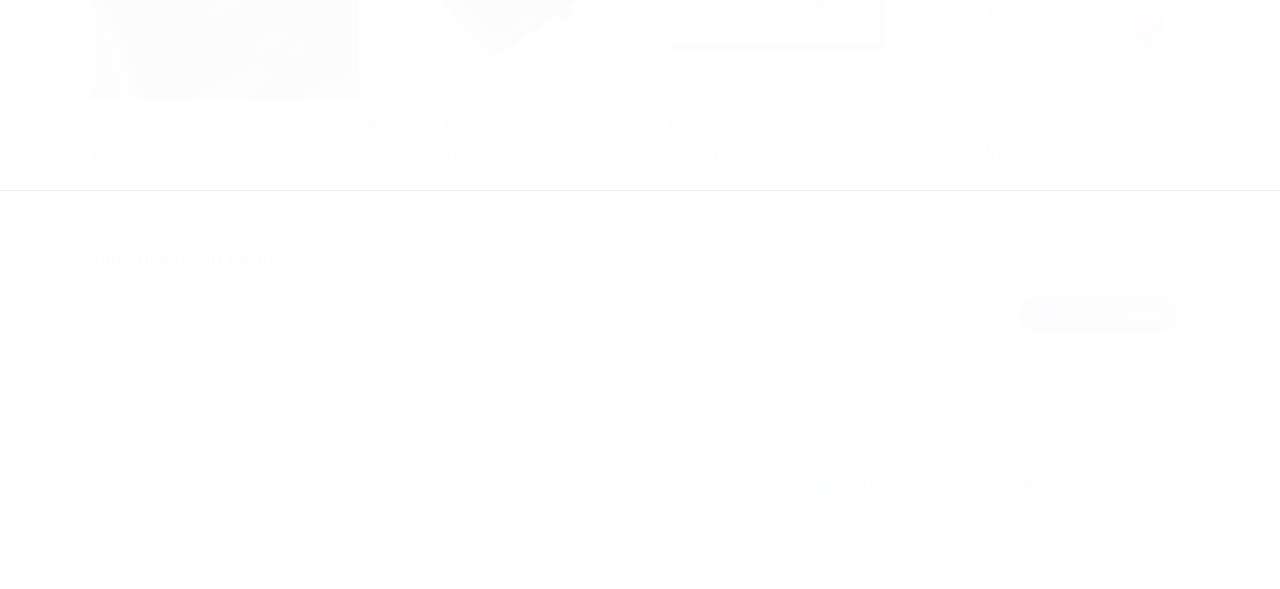Who is the copyright holder?
Using the image, answer in one word or phrase.

Lúnasa Crafts